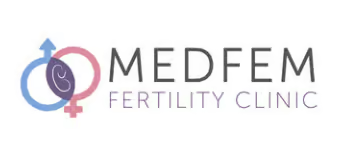What is the font style of 'MEDFEM'?
Based on the image content, provide your answer in one word or a short phrase.

Bold